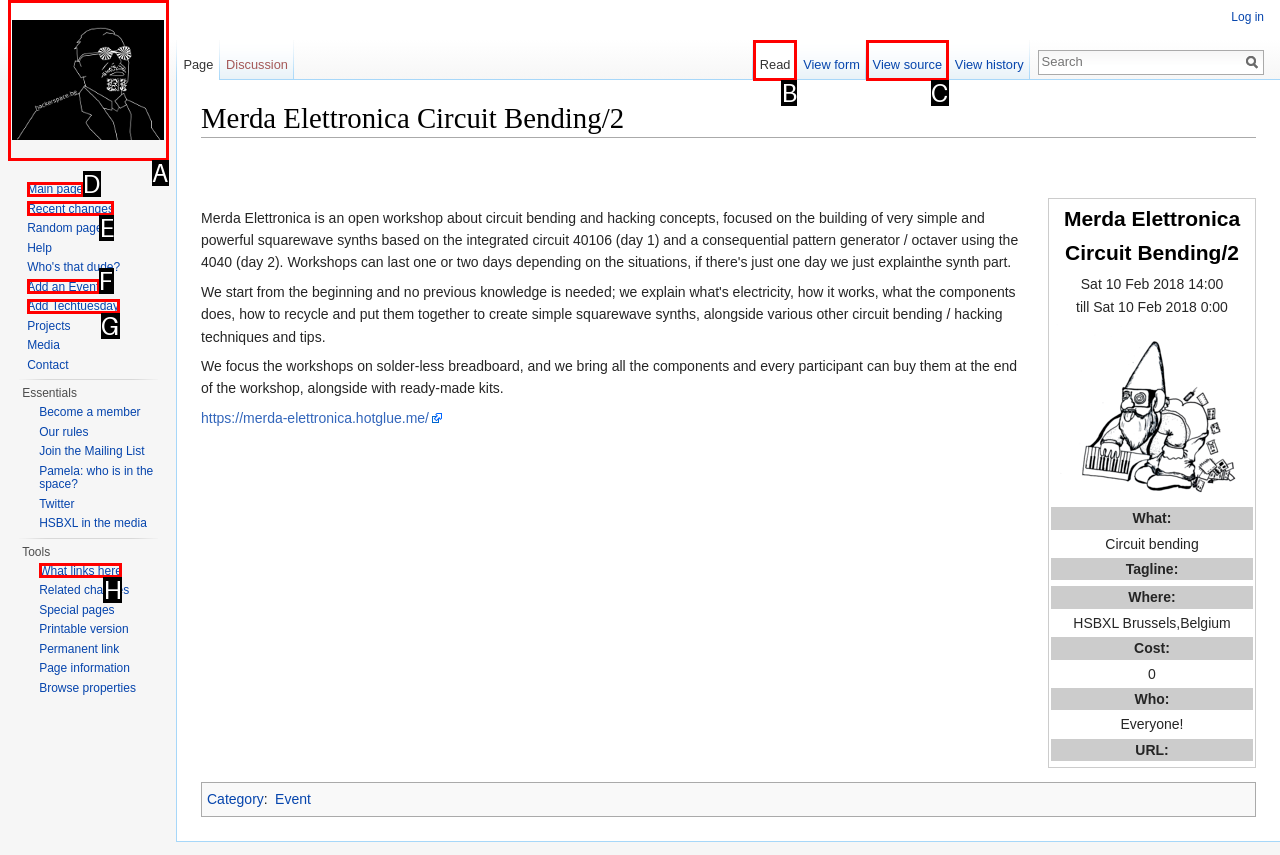Select the letter from the given choices that aligns best with the description: Add an Event. Reply with the specific letter only.

F